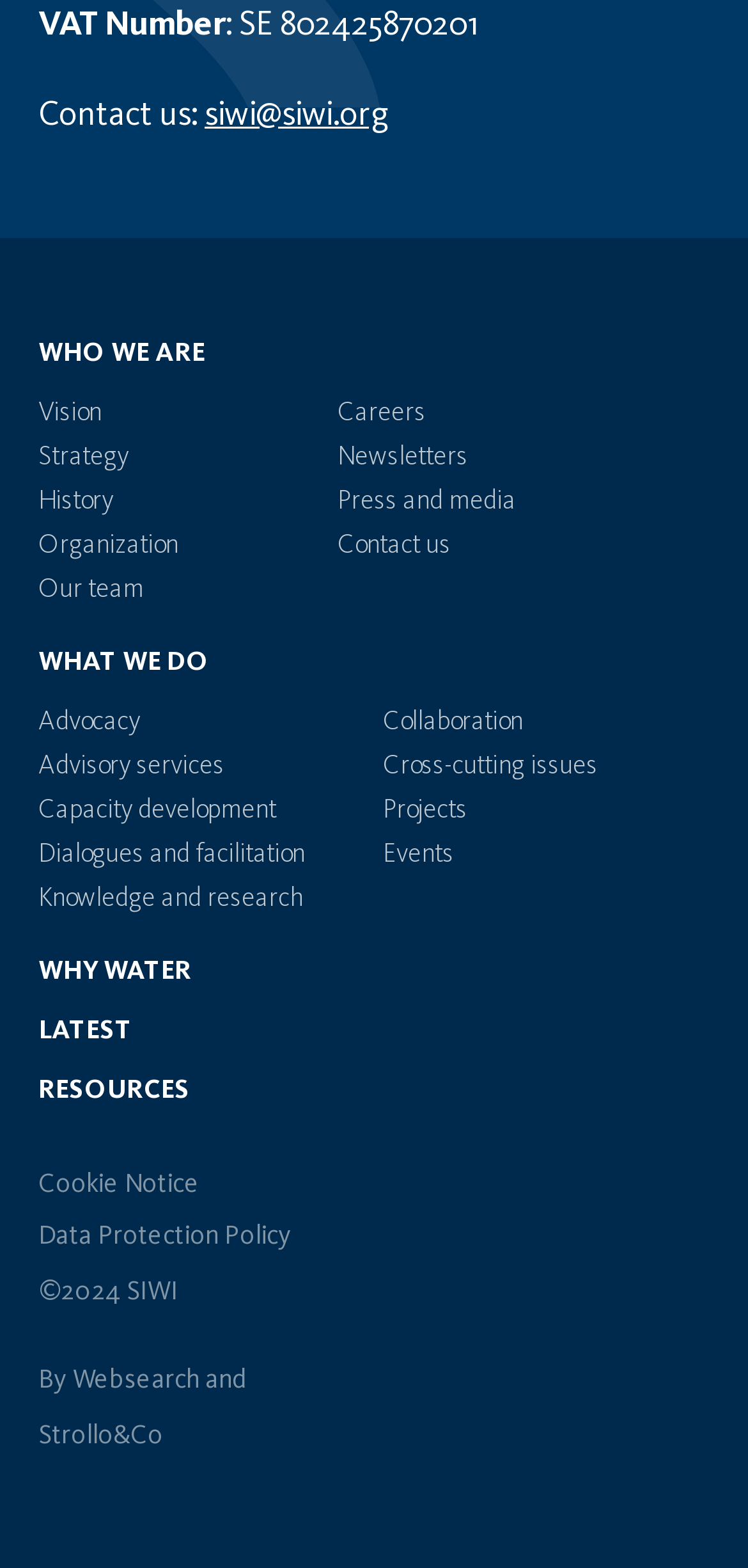Locate the UI element described as follows: "Cross-cutting issues". Return the bounding box coordinates as four float numbers between 0 and 1 in the order [left, top, right, bottom].

[0.512, 0.476, 0.799, 0.504]